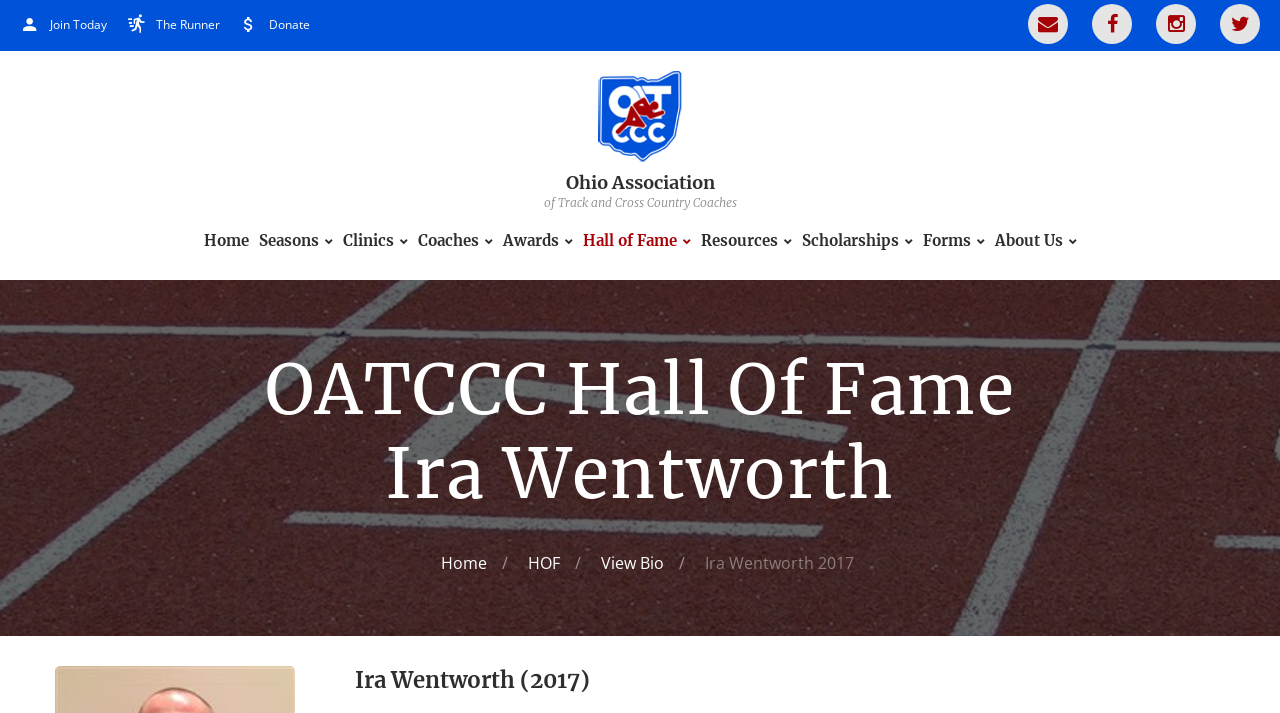Please specify the bounding box coordinates of the clickable region to carry out the following instruction: "Read the article about transferring photos from flash drive to iPhone". The coordinates should be four float numbers between 0 and 1, in the format [left, top, right, bottom].

None